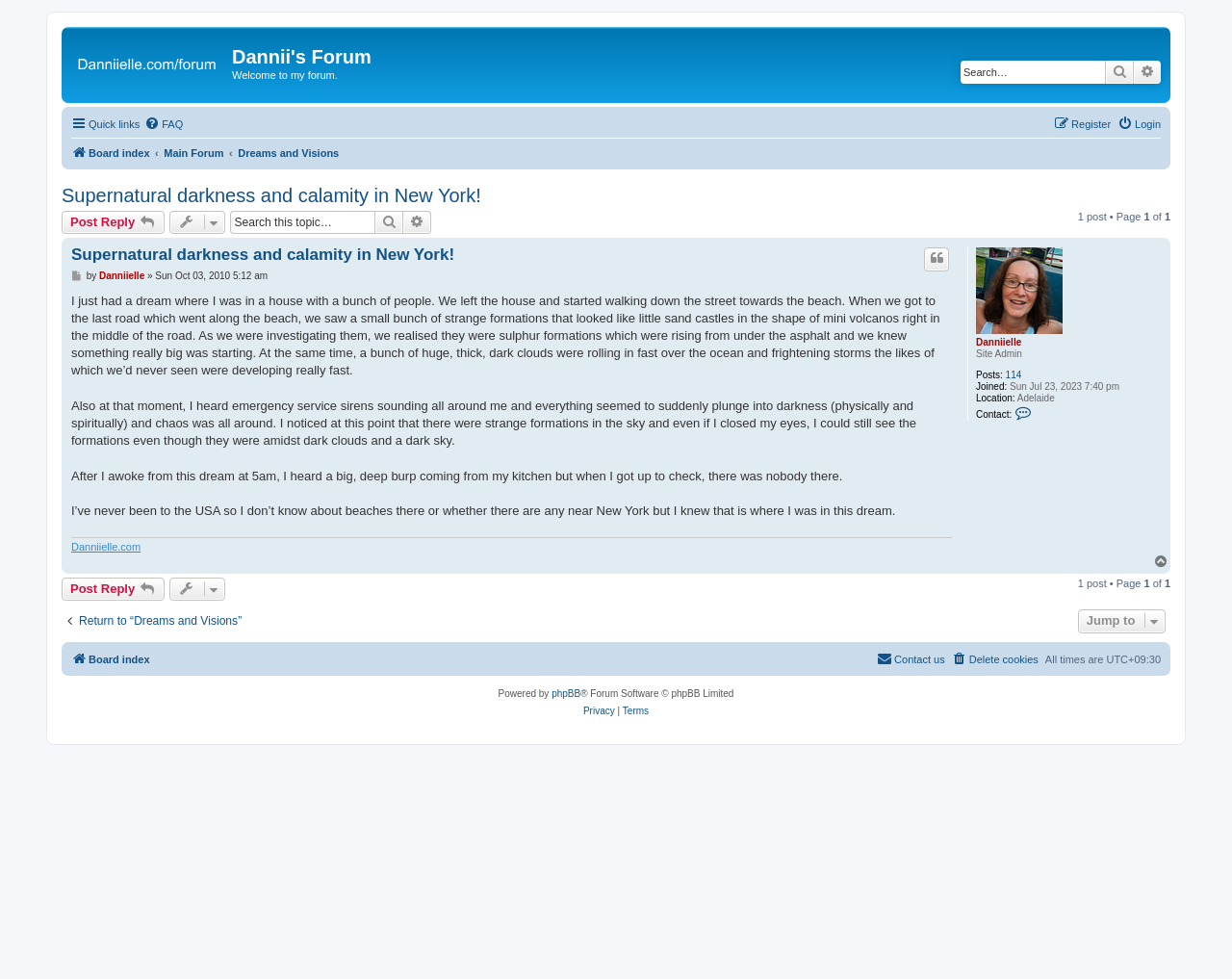Determine the bounding box coordinates of the region to click in order to accomplish the following instruction: "go to Mokama Nazareth Hospital Society". Provide the coordinates as four float numbers between 0 and 1, specifically [left, top, right, bottom].

None